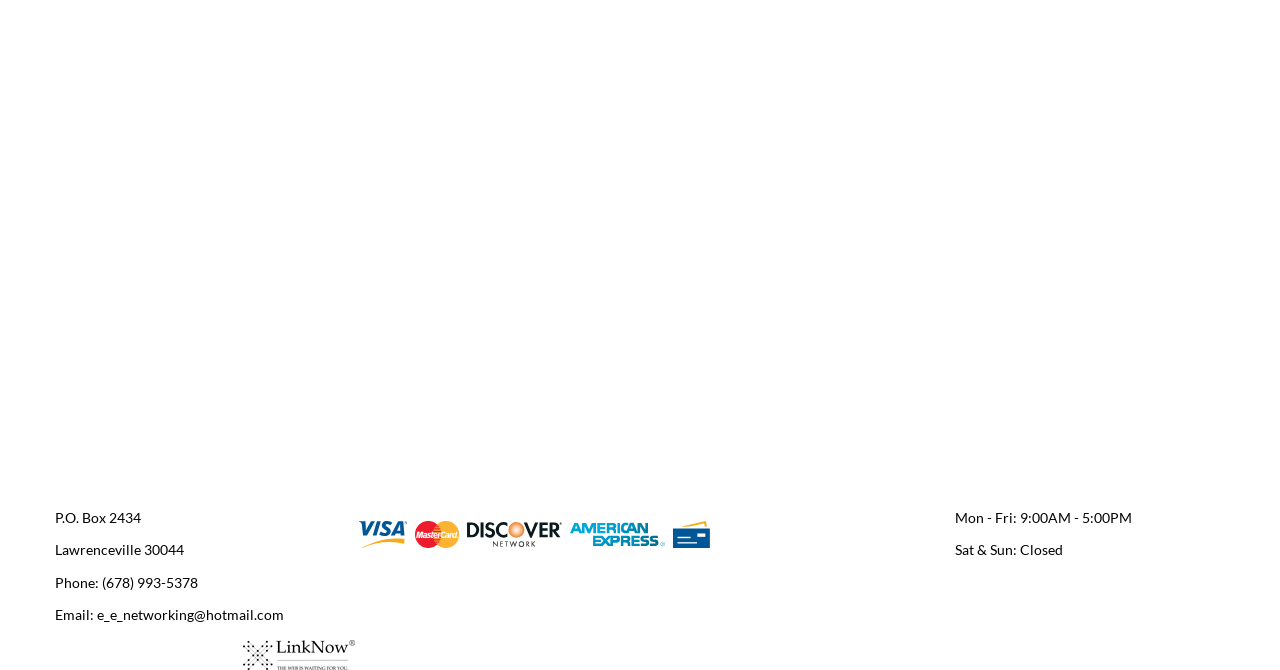Identify and provide the bounding box for the element described by: "Contact Us Online Today".

[0.512, 0.426, 0.617, 0.546]